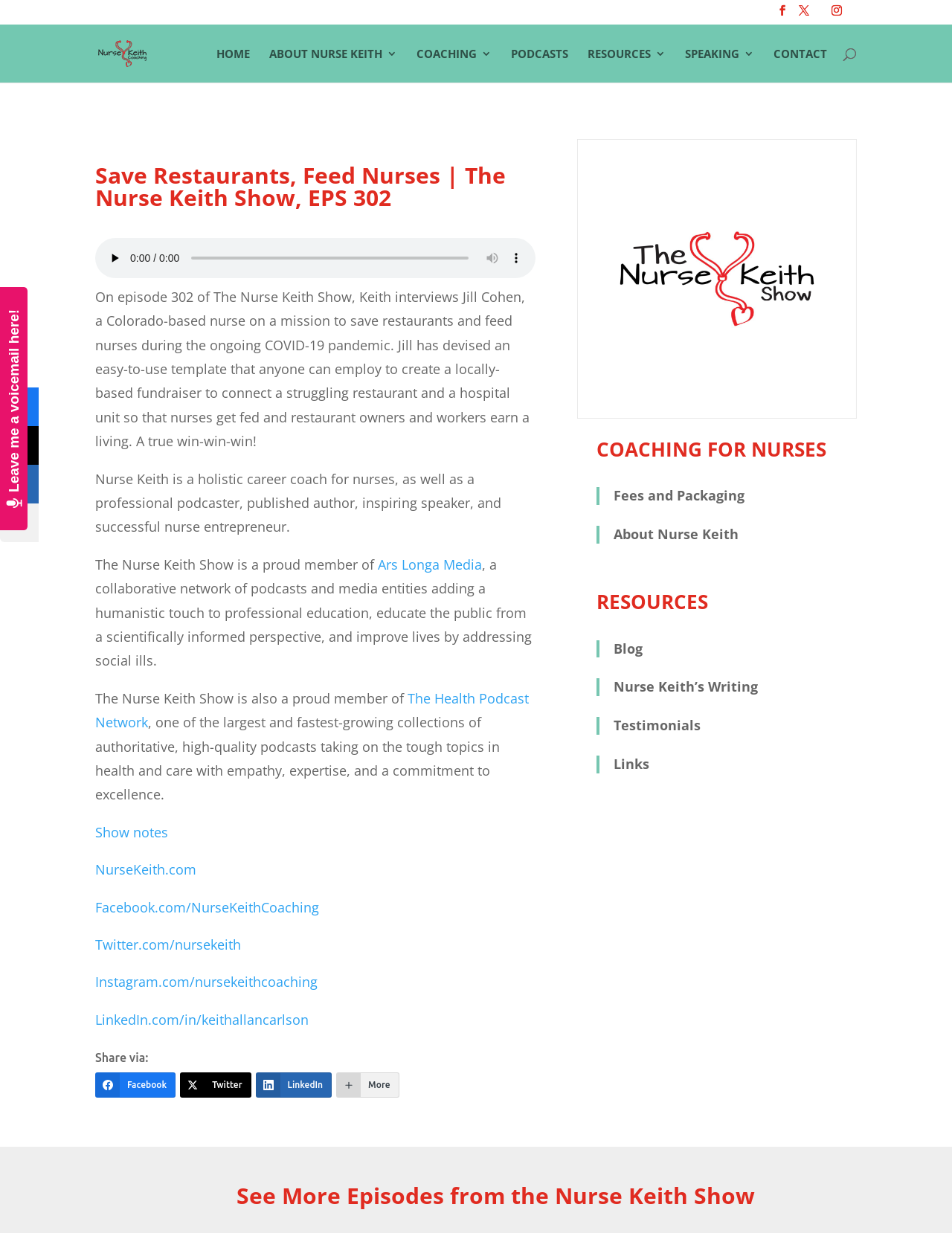Is there a search bar?
Kindly offer a comprehensive and detailed response to the question.

I can see a search bar because there is a search element with a bounding box coordinate of [0.1, 0.02, 0.9, 0.02] and a searchbox element with a bounding box coordinate of [0.157, 0.019, 0.877, 0.021] that contains the text 'Search for:'.